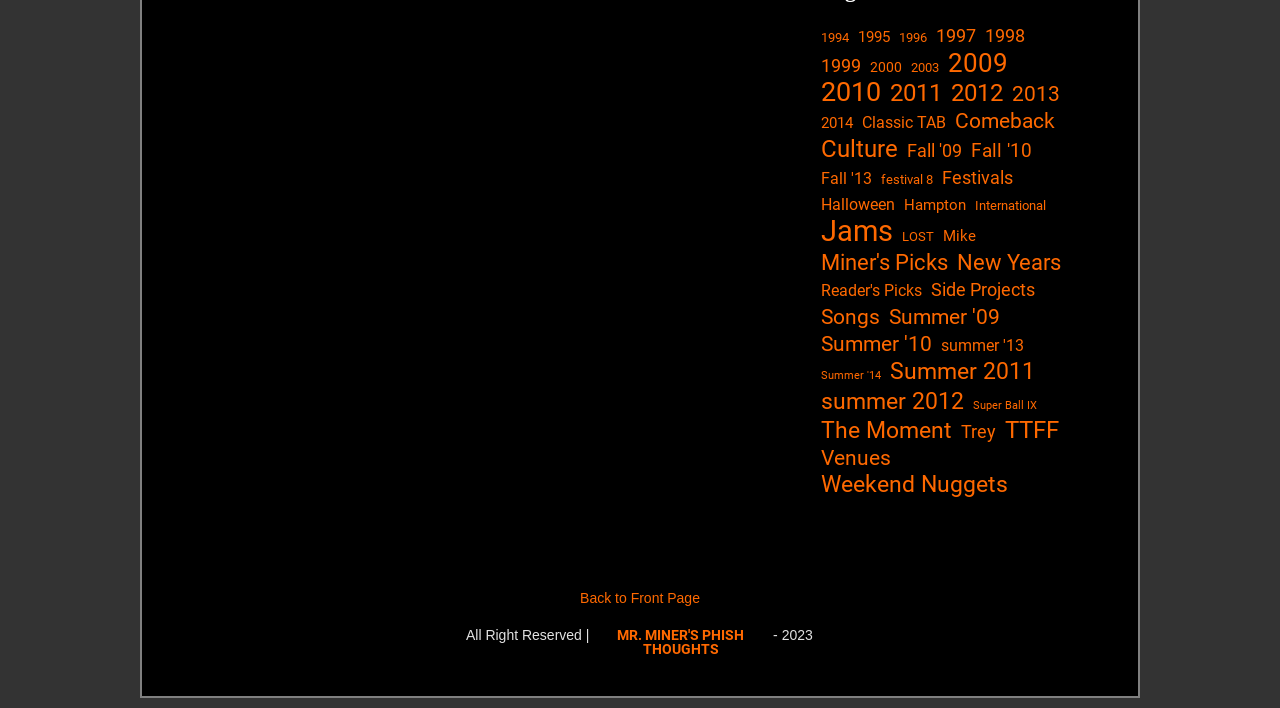Could you specify the bounding box coordinates for the clickable section to complete the following instruction: "Back to Front Page"?

[0.453, 0.833, 0.547, 0.856]